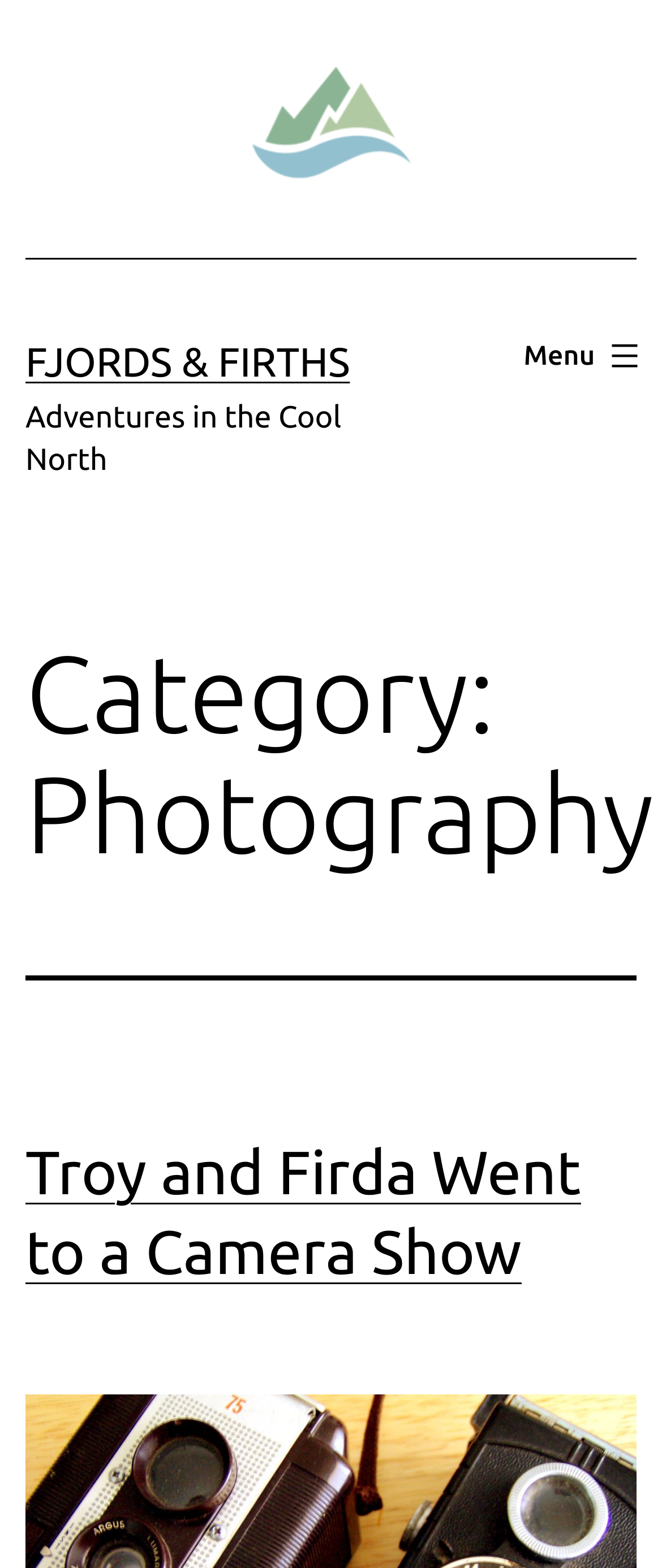Find the bounding box of the web element that fits this description: "alt="Fjords & Firths"".

[0.377, 0.063, 0.623, 0.088]